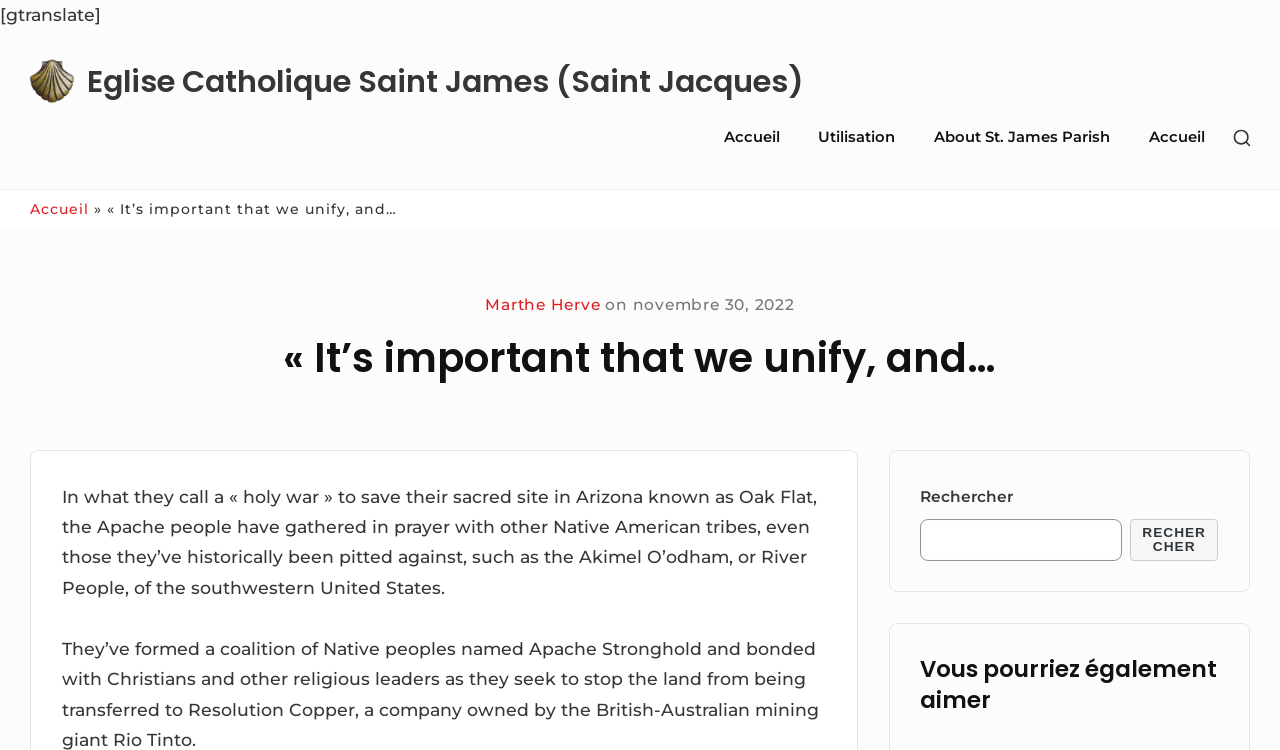Provide your answer in one word or a succinct phrase for the question: 
What is the date of the article?

November 30, 2022